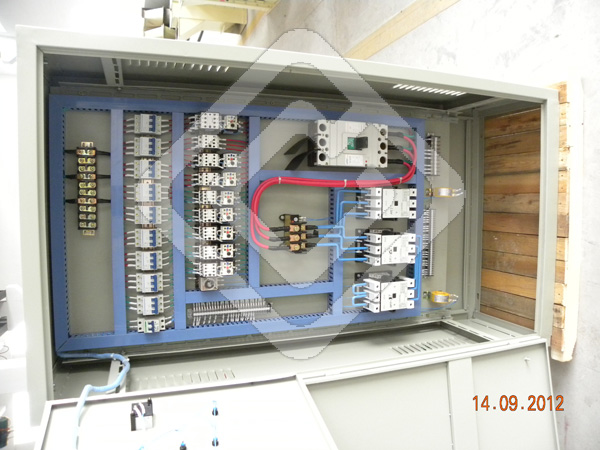Refer to the image and answer the question with as much detail as possible: When was the image taken?

The date visible in the corner of the image, 14.09.2012, indicates when the image was taken, documenting the specific setup of the cabinet at that time.